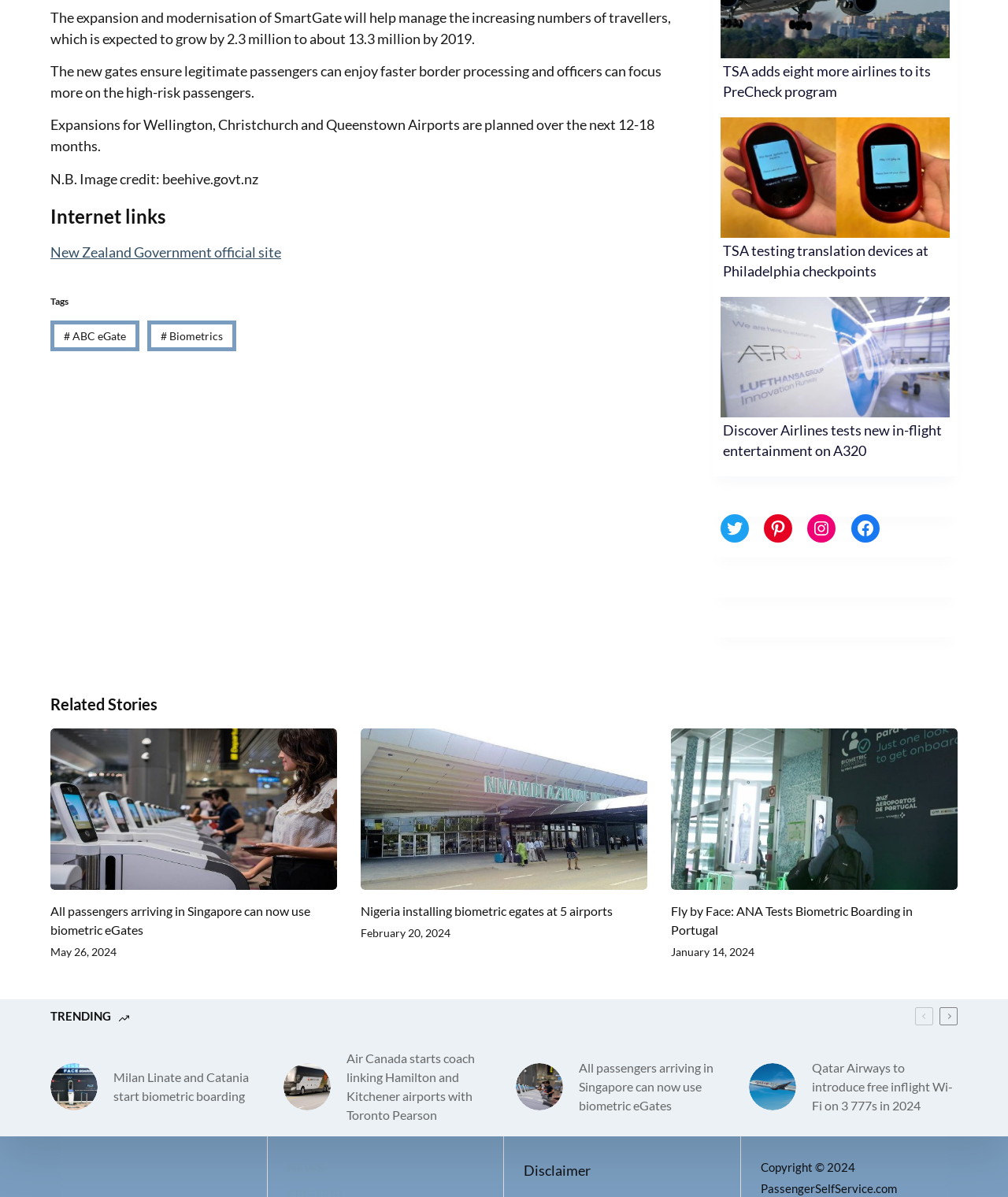Locate the UI element that matches the description Instagram in the webpage screenshot. Return the bounding box coordinates in the format (top-left x, top-left y, bottom-right x, bottom-right y), with values ranging from 0 to 1.

[0.801, 0.43, 0.829, 0.453]